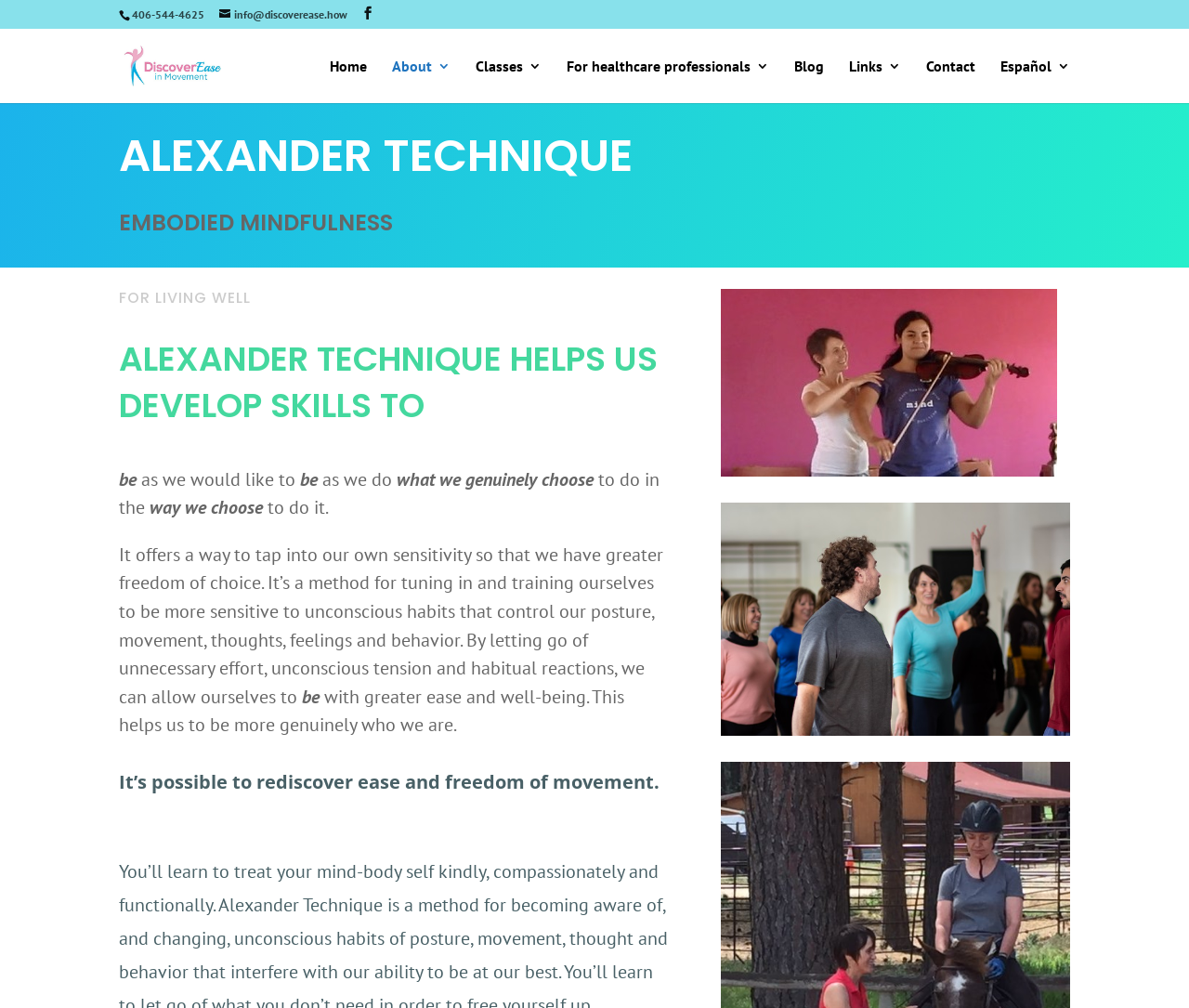Determine the bounding box coordinates of the element that should be clicked to execute the following command: "Call us at 9920033318".

None